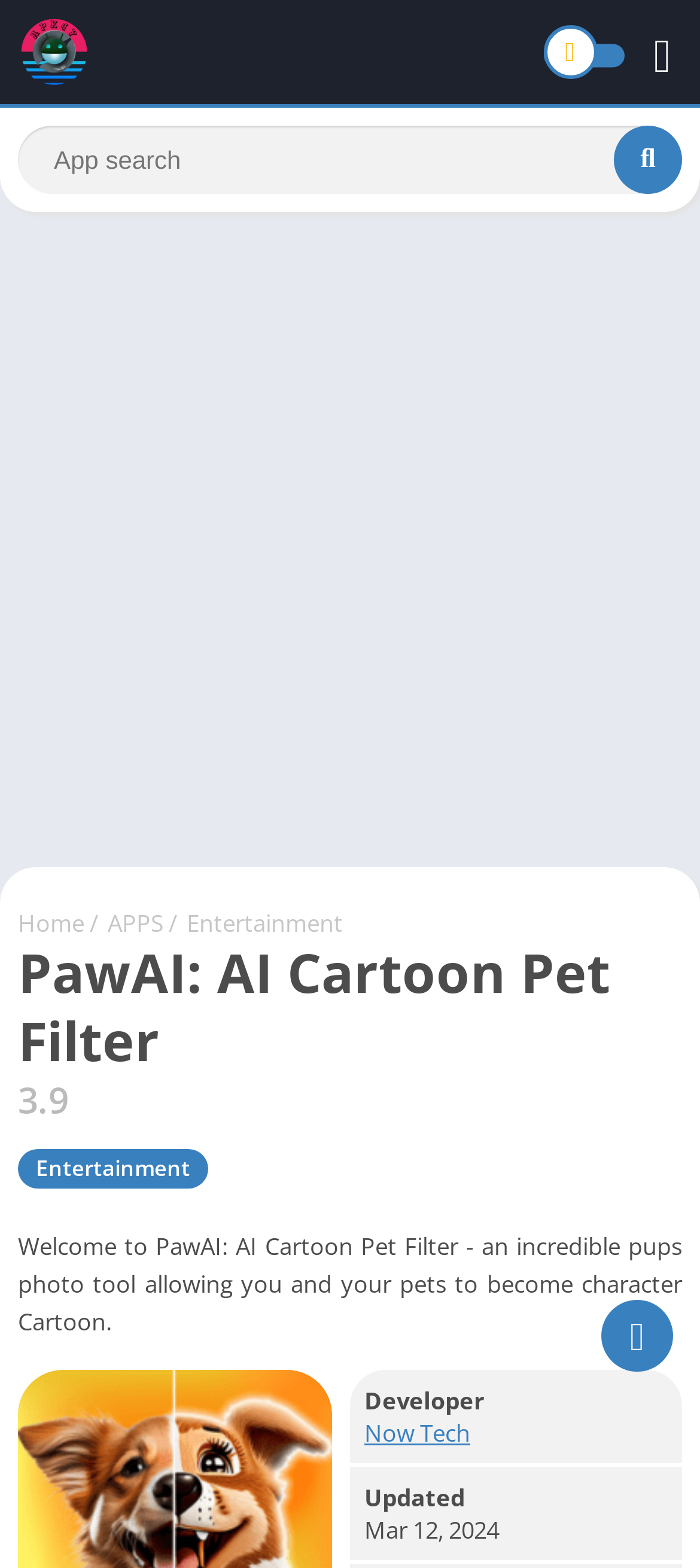When was PawAI last updated?
Utilize the image to construct a detailed and well-explained answer.

I found the update date by looking at the static text element that says 'Mar 12, 2024' which is located near the static text element that says 'Updated'.